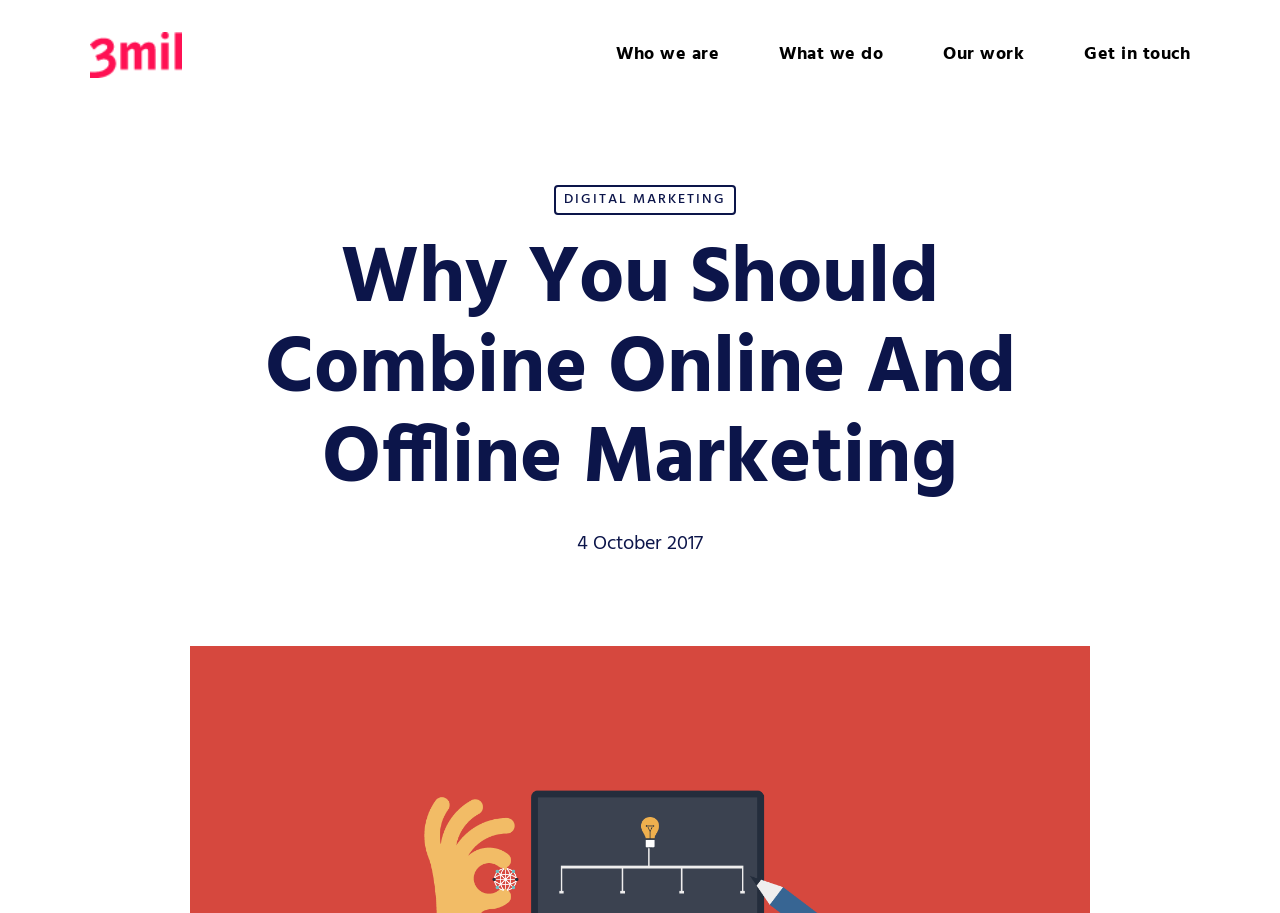What are the main sections of the website?
Please craft a detailed and exhaustive response to the question.

I found the main sections of the website by looking at the link elements located at [0.481, 0.046, 0.562, 0.074], [0.609, 0.046, 0.69, 0.074], [0.737, 0.046, 0.8, 0.074], and [0.847, 0.046, 0.93, 0.074] which contain the text 'Who we are', 'What we do', 'Our work', and 'Get in touch' respectively.